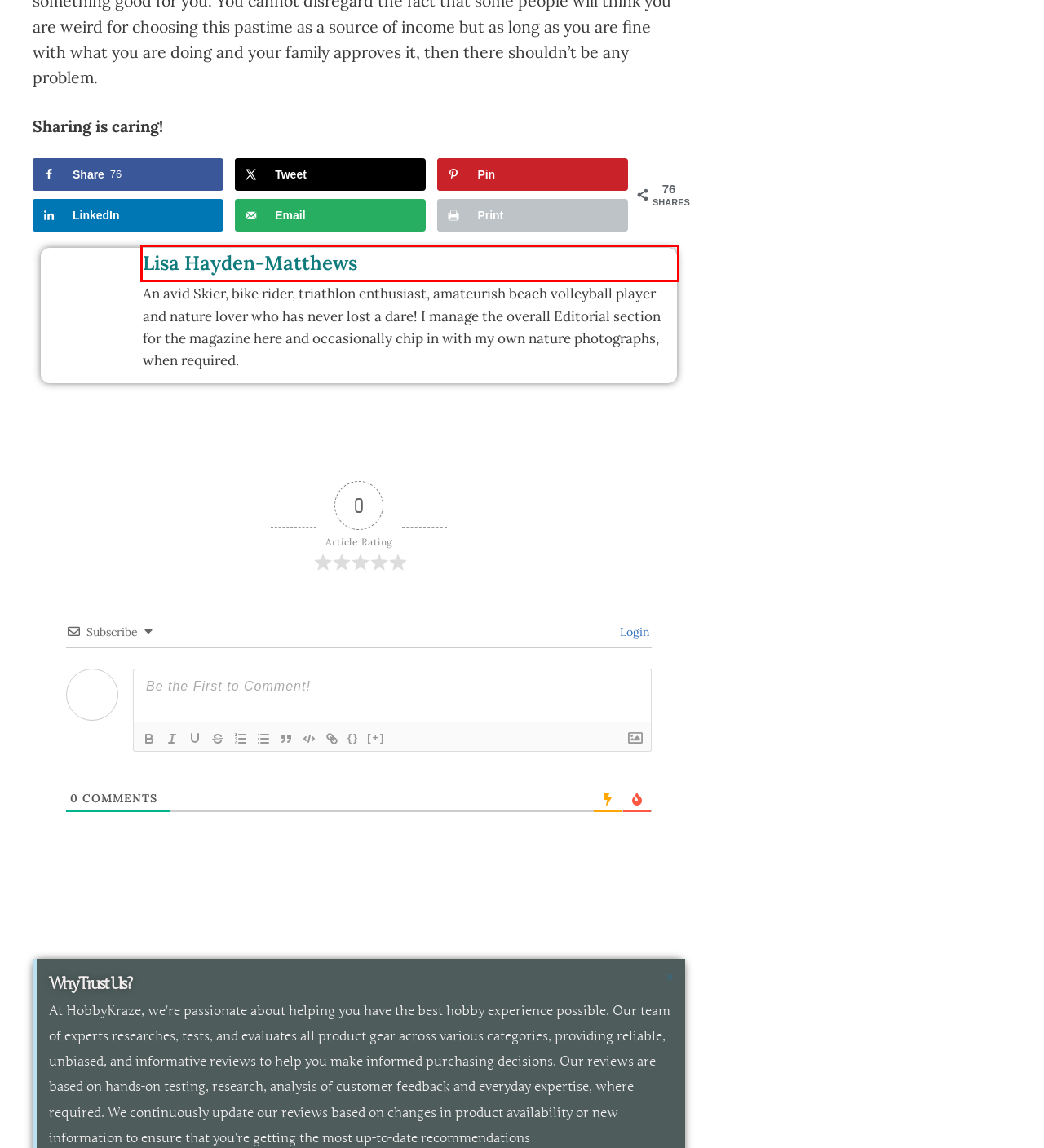Take a look at the provided webpage screenshot featuring a red bounding box around an element. Select the most appropriate webpage description for the page that loads after clicking on the element inside the red bounding box. Here are the candidates:
A. The Ultimate Beginner’s Guide To Cosplay | HobbyKraze
B. How To Sell Cosplay Props And Gear: Top Tips For Success | HobbyKraze
C. Careers | HobbyKraze
D. How To Cosplay With Glasses: Expert Tips For A Seamless Look! | HobbyKraze
E. Site Structure | HobbyKraze
F. How To Make A Collar Stand Up For Cosplay | HobbyKraze
G. Lisa Hayden-Matthews | HobbyKraze
H. How To Become A Cosplay Model | HobbyKraze

G